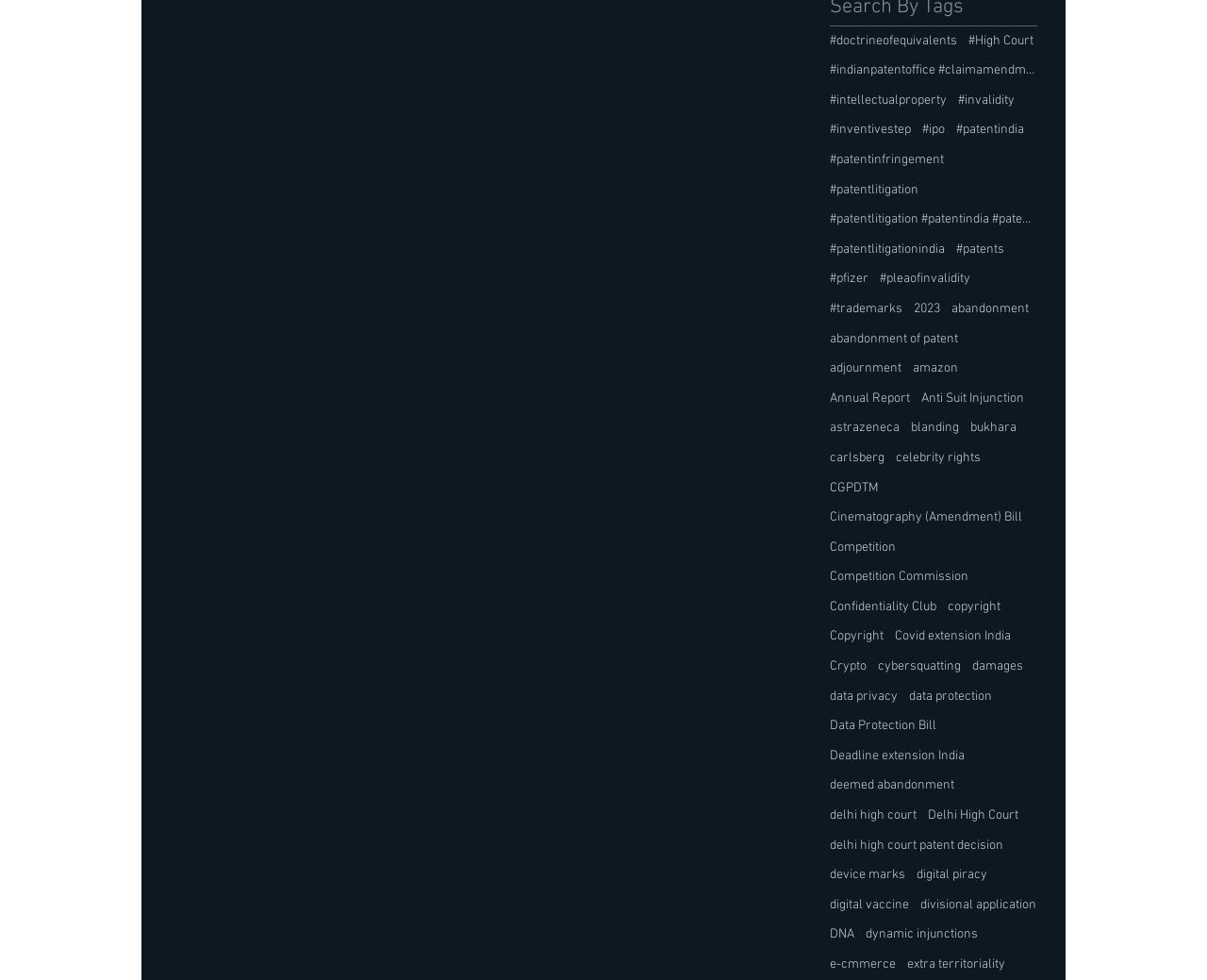Please determine the bounding box coordinates for the UI element described as: "#doctrineofequivalents".

[0.688, 0.032, 0.793, 0.051]